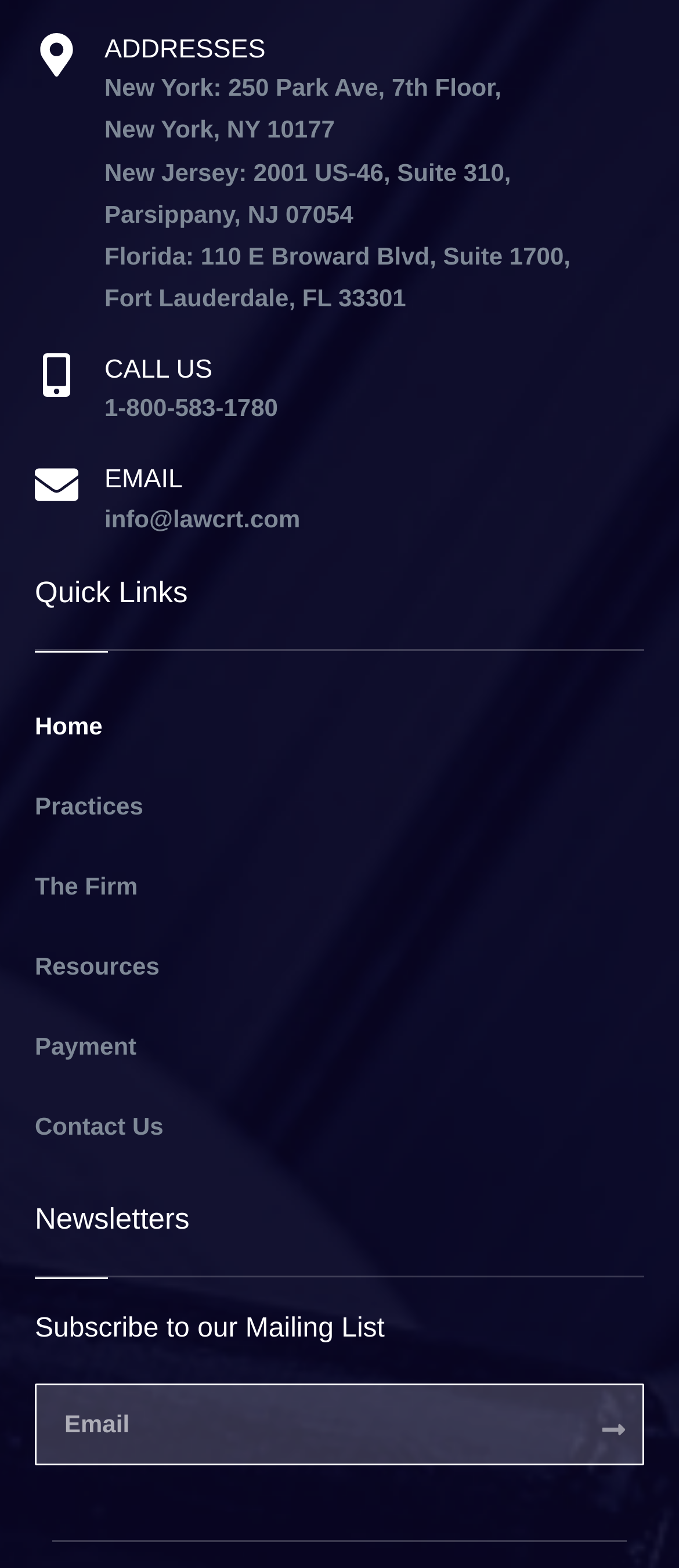Provide a short answer to the following question with just one word or phrase: What is the phone number to call?

1-800-583-1780